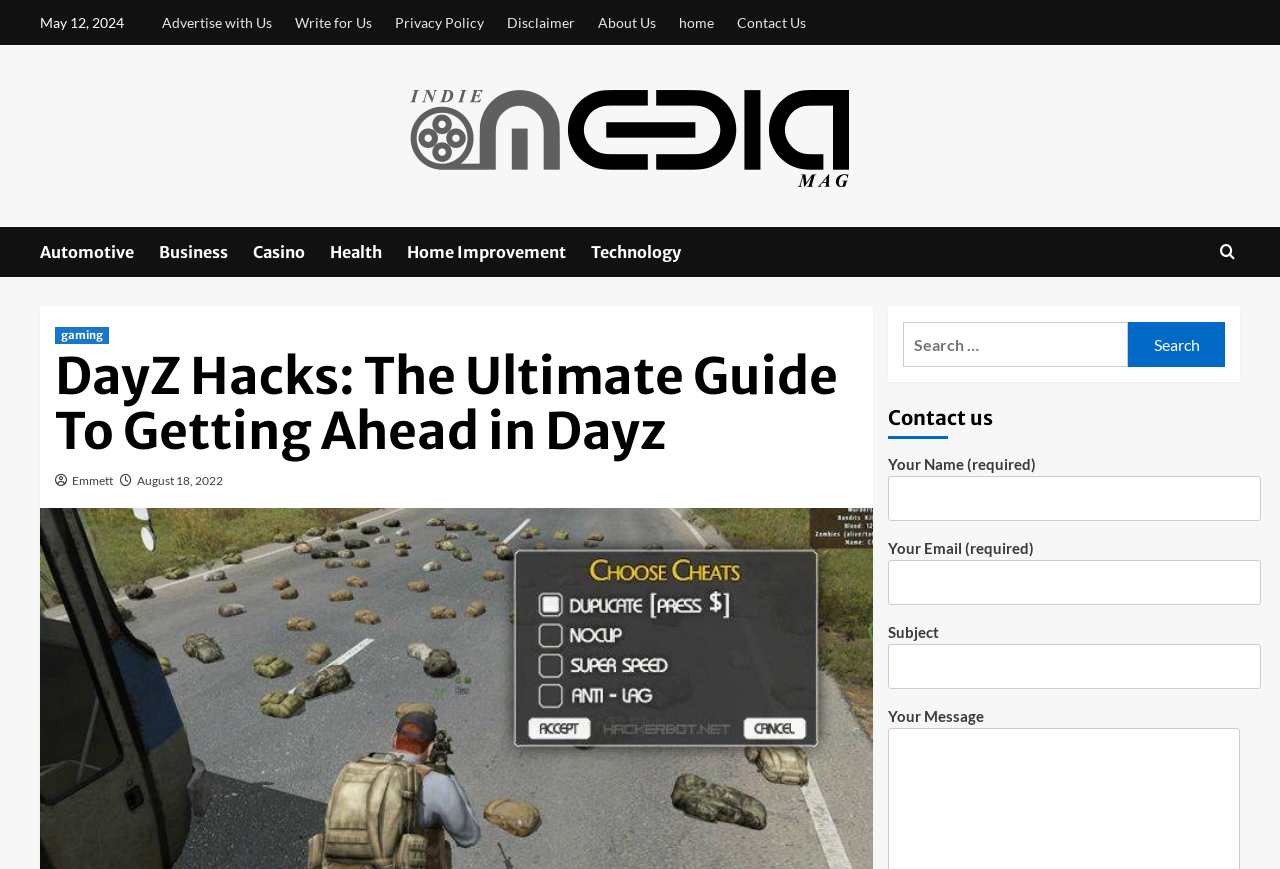Extract the main headline from the webpage and generate its text.

DayZ Hacks: The Ultimate Guide To Getting Ahead in Dayz